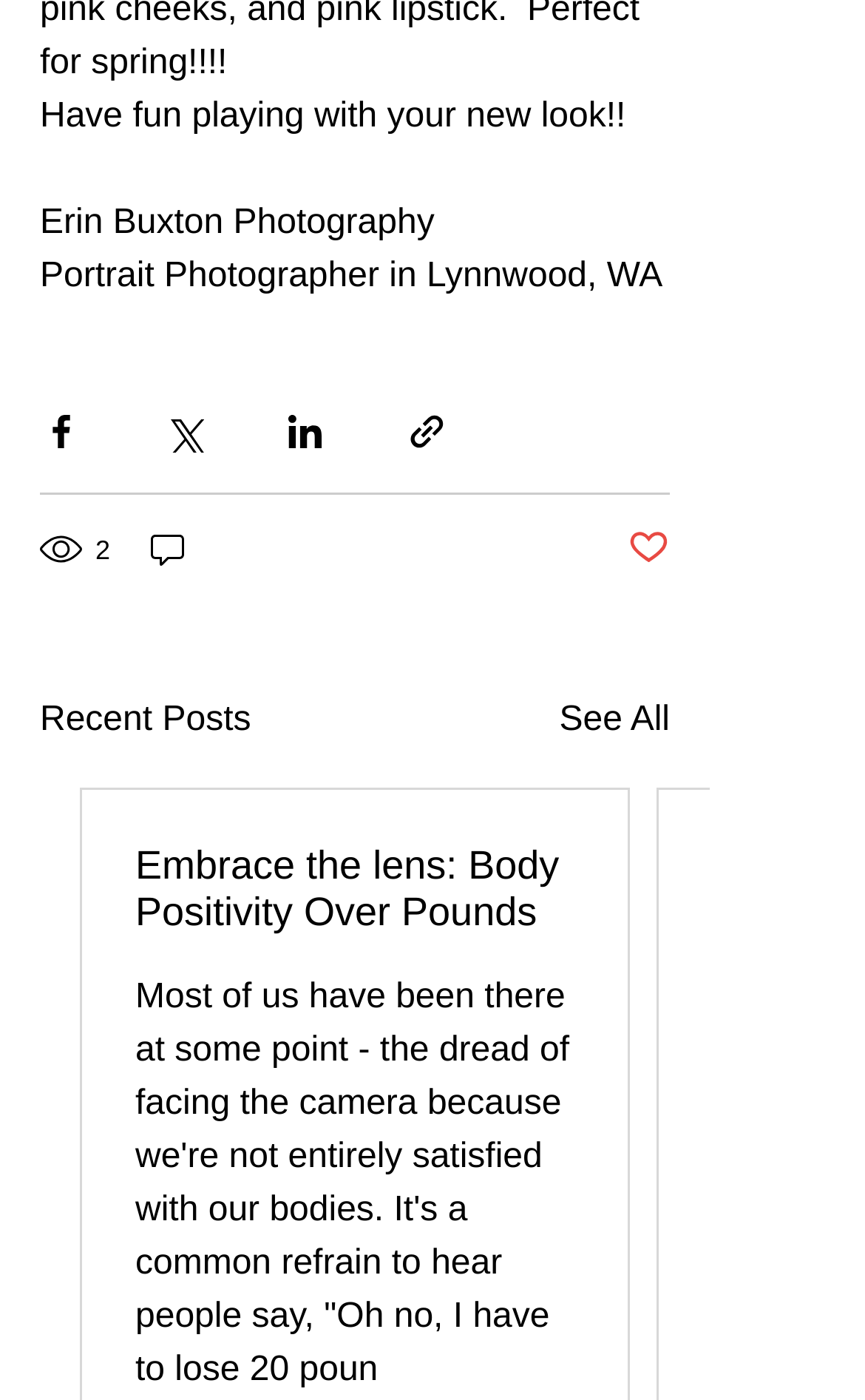Given the description: "aria-label="Share via Facebook"", determine the bounding box coordinates of the UI element. The coordinates should be formatted as four float numbers between 0 and 1, [left, top, right, bottom].

[0.046, 0.294, 0.095, 0.324]